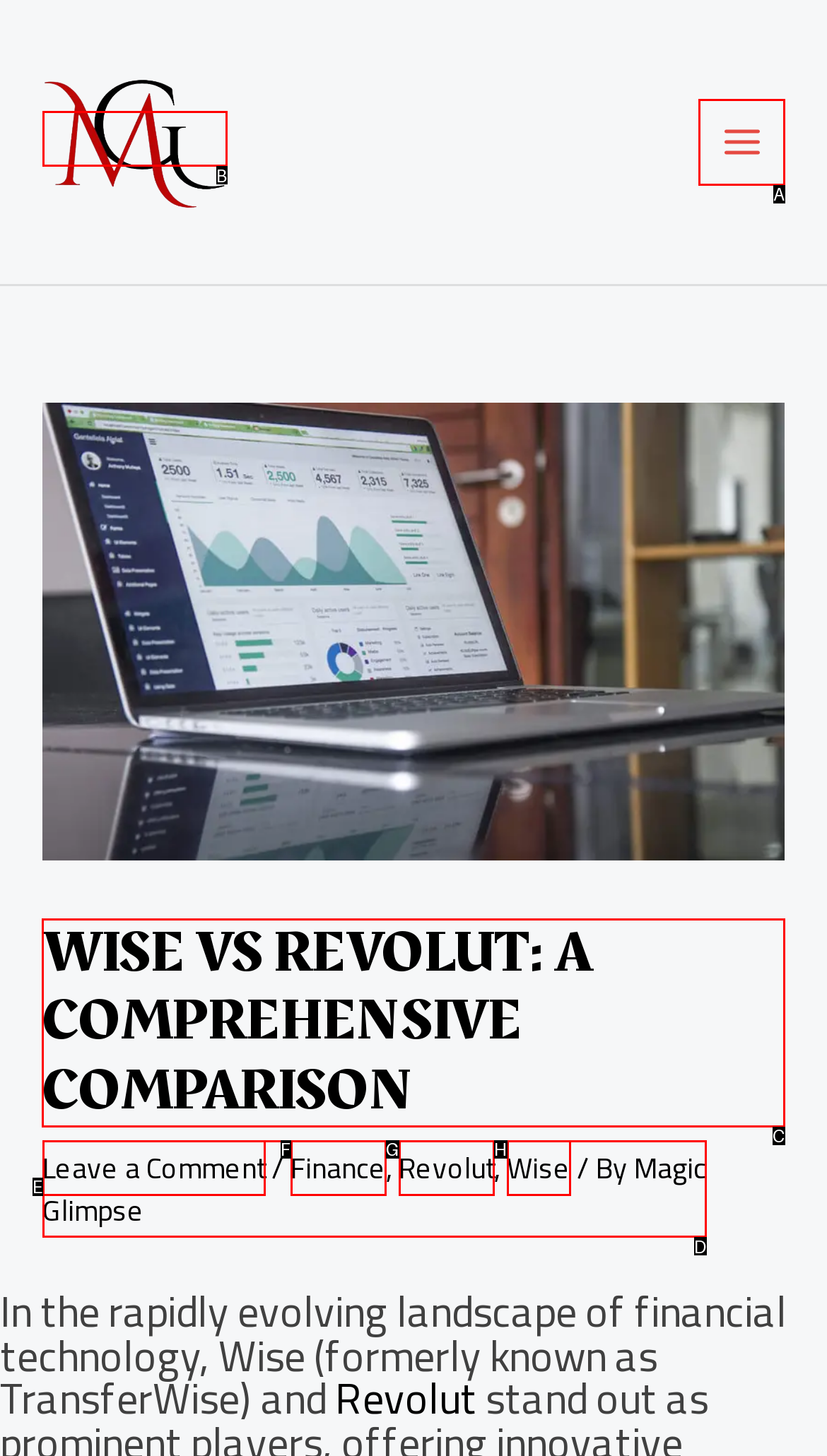Determine the letter of the element I should select to fulfill the following instruction: Read the article title. Just provide the letter.

C